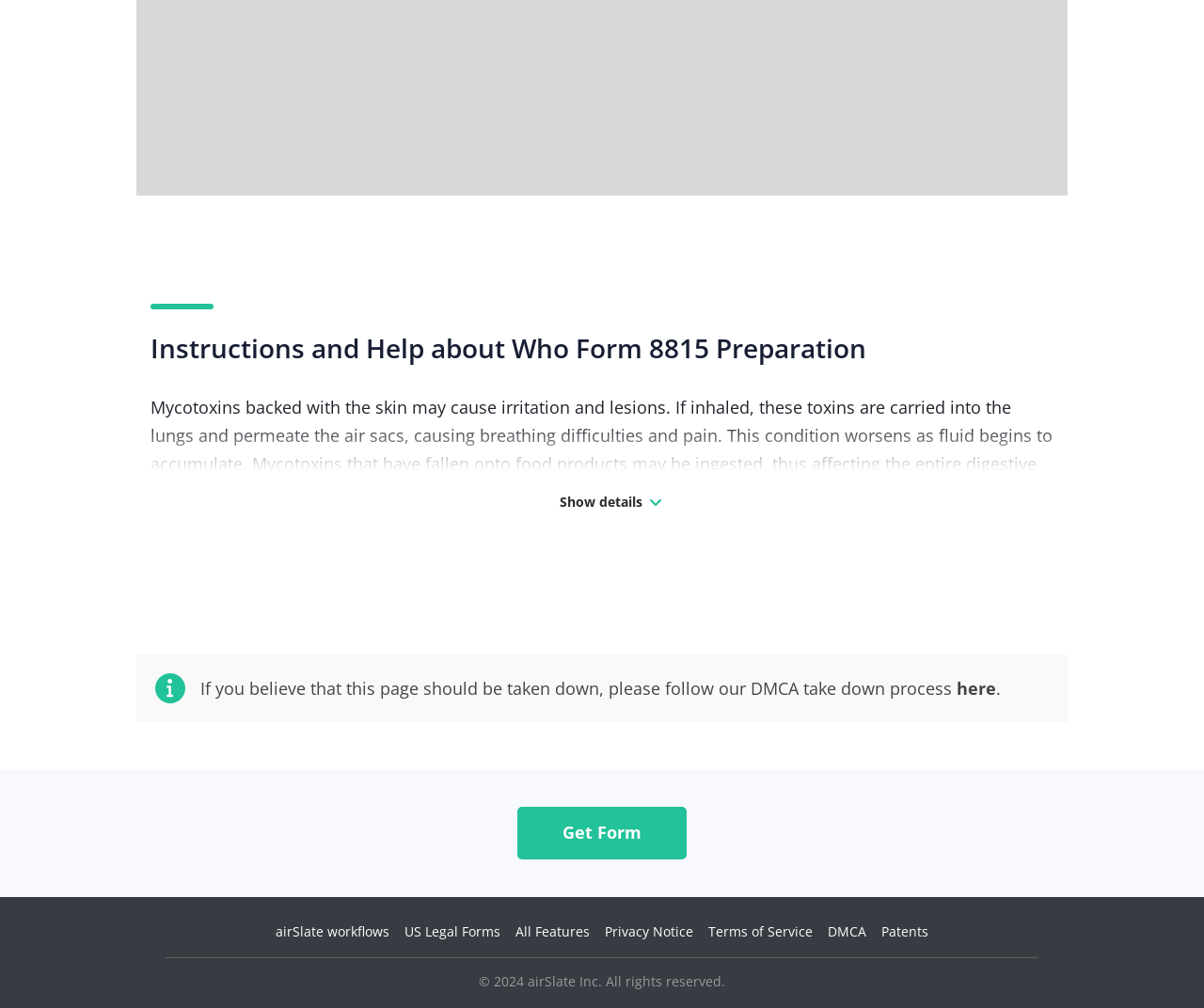Please find the bounding box coordinates of the element that you should click to achieve the following instruction: "Learn about airSlate workflows". The coordinates should be presented as four float numbers between 0 and 1: [left, top, right, bottom].

[0.229, 0.915, 0.323, 0.932]